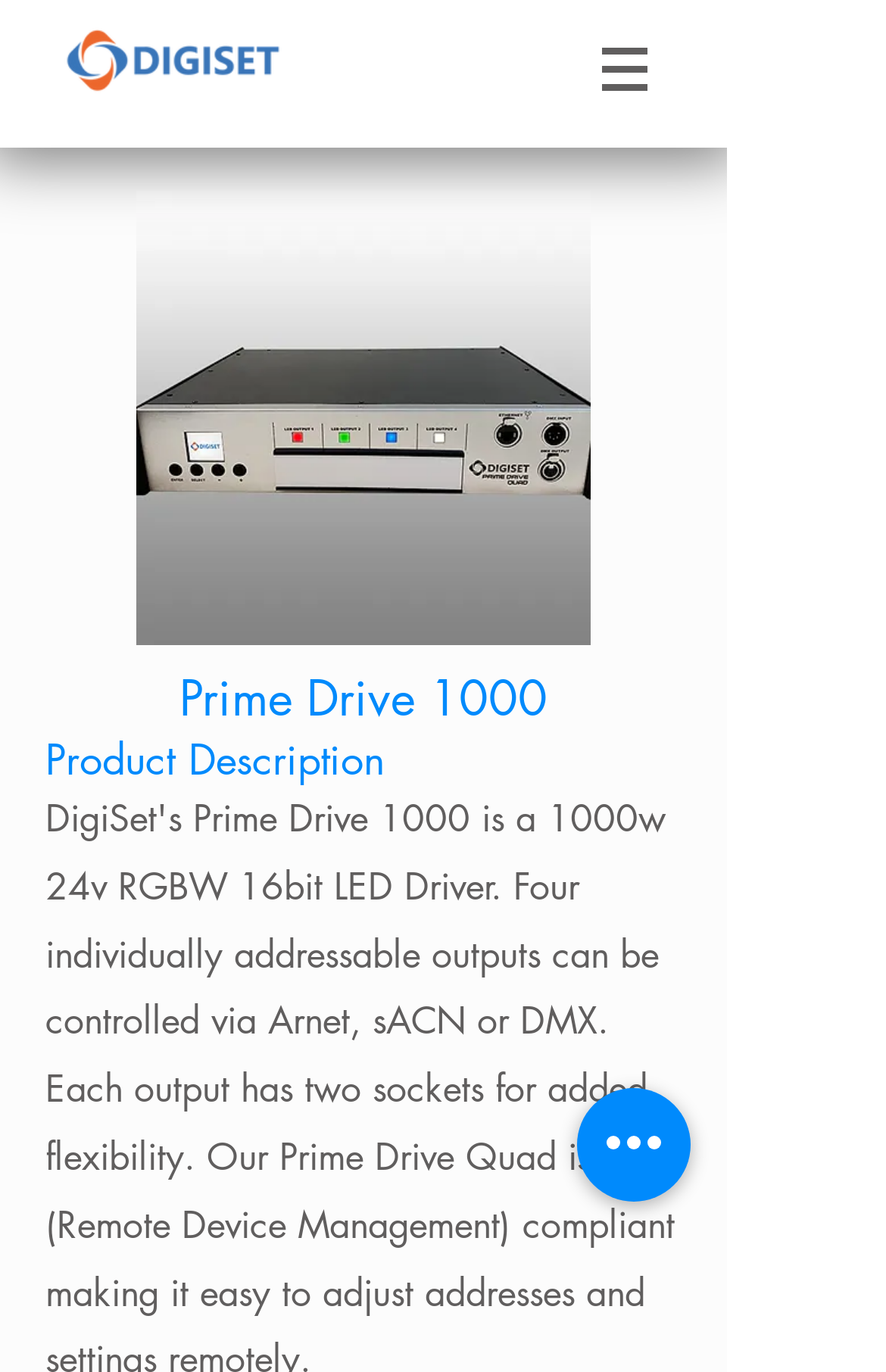Bounding box coordinates are specified in the format (top-left x, top-left y, bottom-right x, bottom-right y). All values are floating point numbers bounded between 0 and 1. Please provide the bounding box coordinate of the region this sentence describes: aria-label="Quick actions"

[0.651, 0.793, 0.779, 0.876]